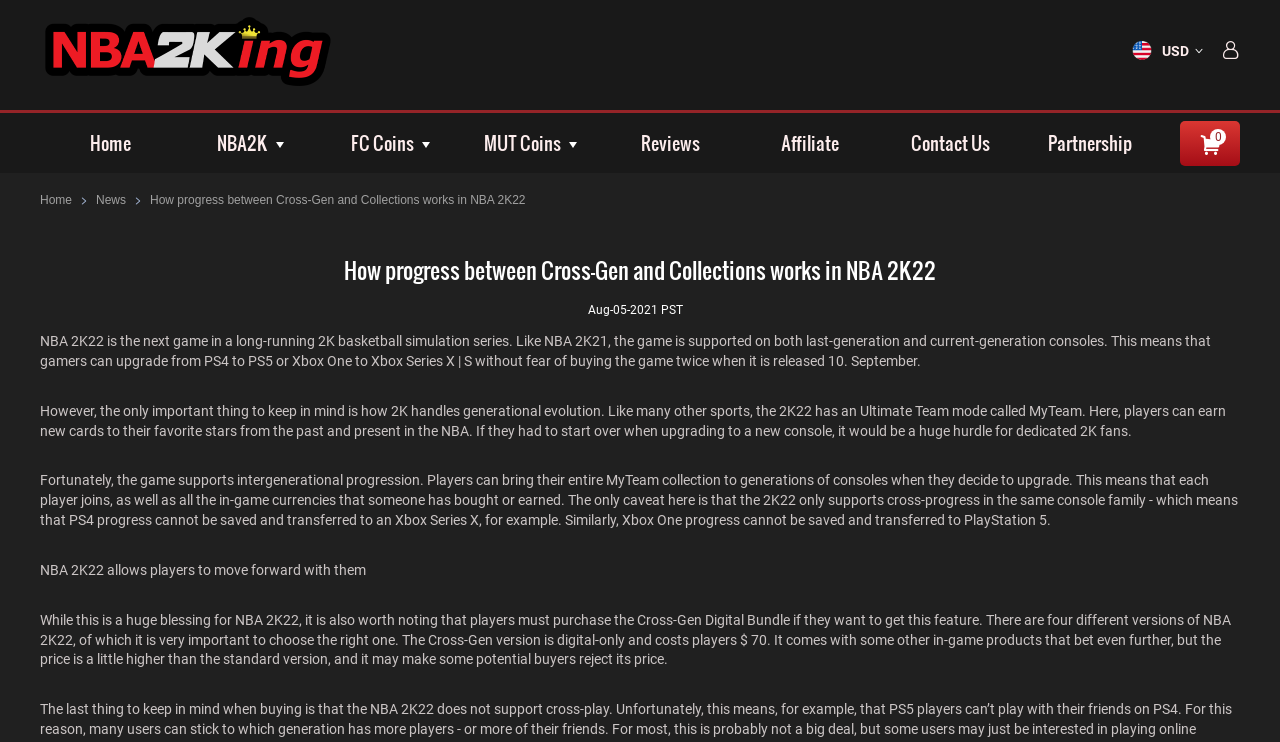Based on the image, give a detailed response to the question: What is the website's name?

I found the website's name by looking at the top-left corner of the webpage, where it says 'www.nba2king.com' in a heading element.